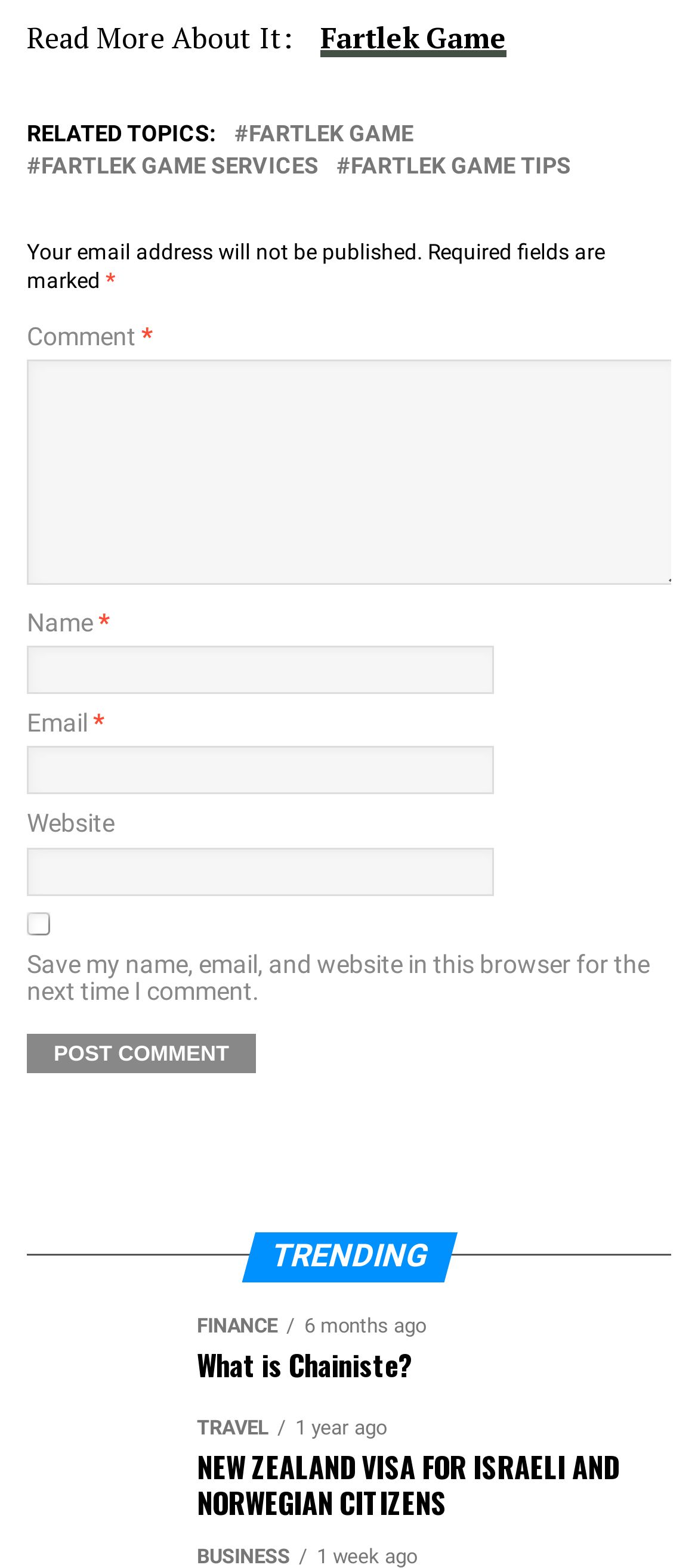Could you specify the bounding box coordinates for the clickable section to complete the following instruction: "Click on the Fartlek Game link"?

[0.459, 0.011, 0.726, 0.036]